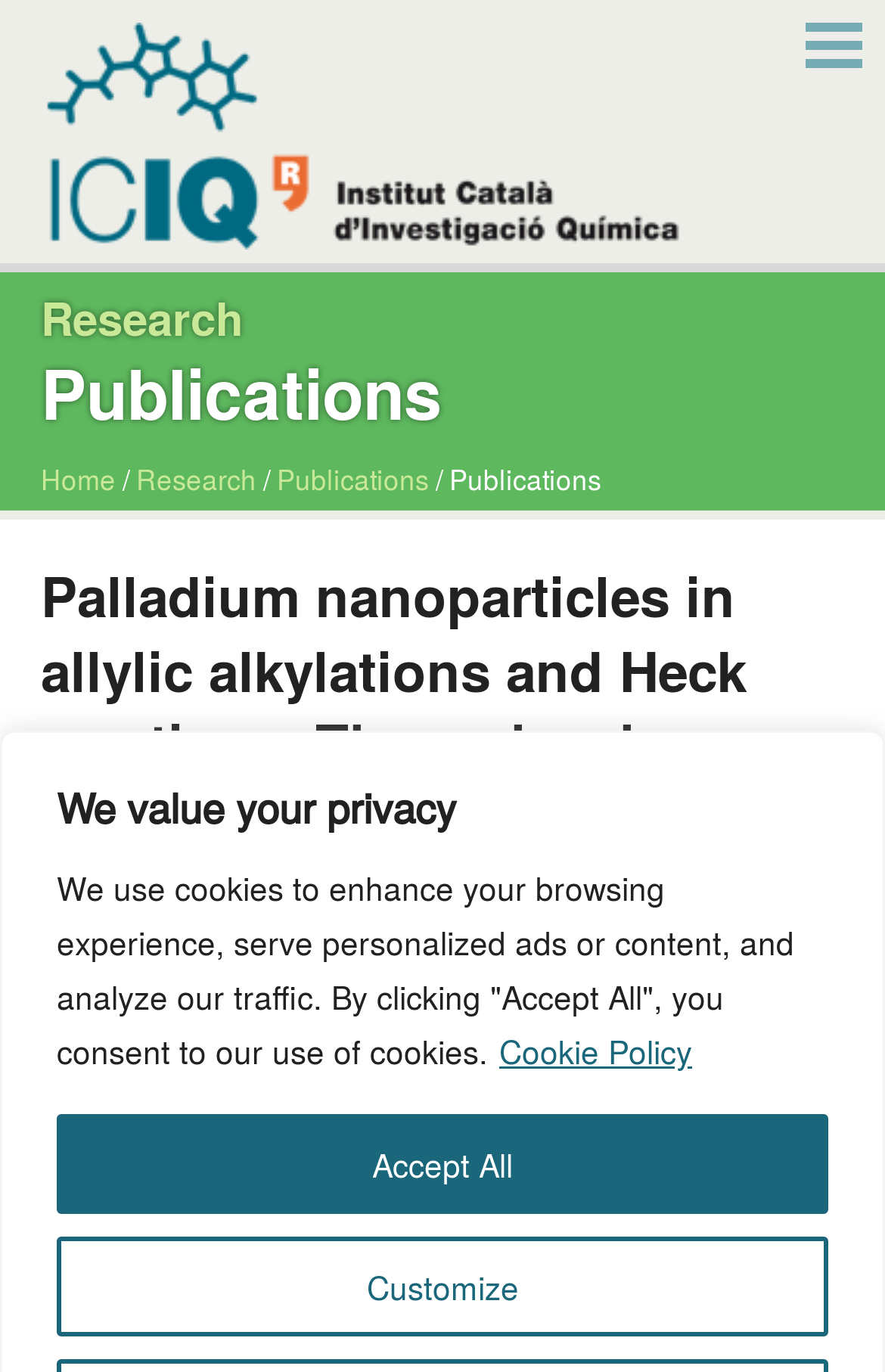From the webpage screenshot, predict the bounding box coordinates (top-left x, top-left y, bottom-right x, bottom-right y) for the UI element described here: Customize

[0.064, 0.901, 0.936, 0.974]